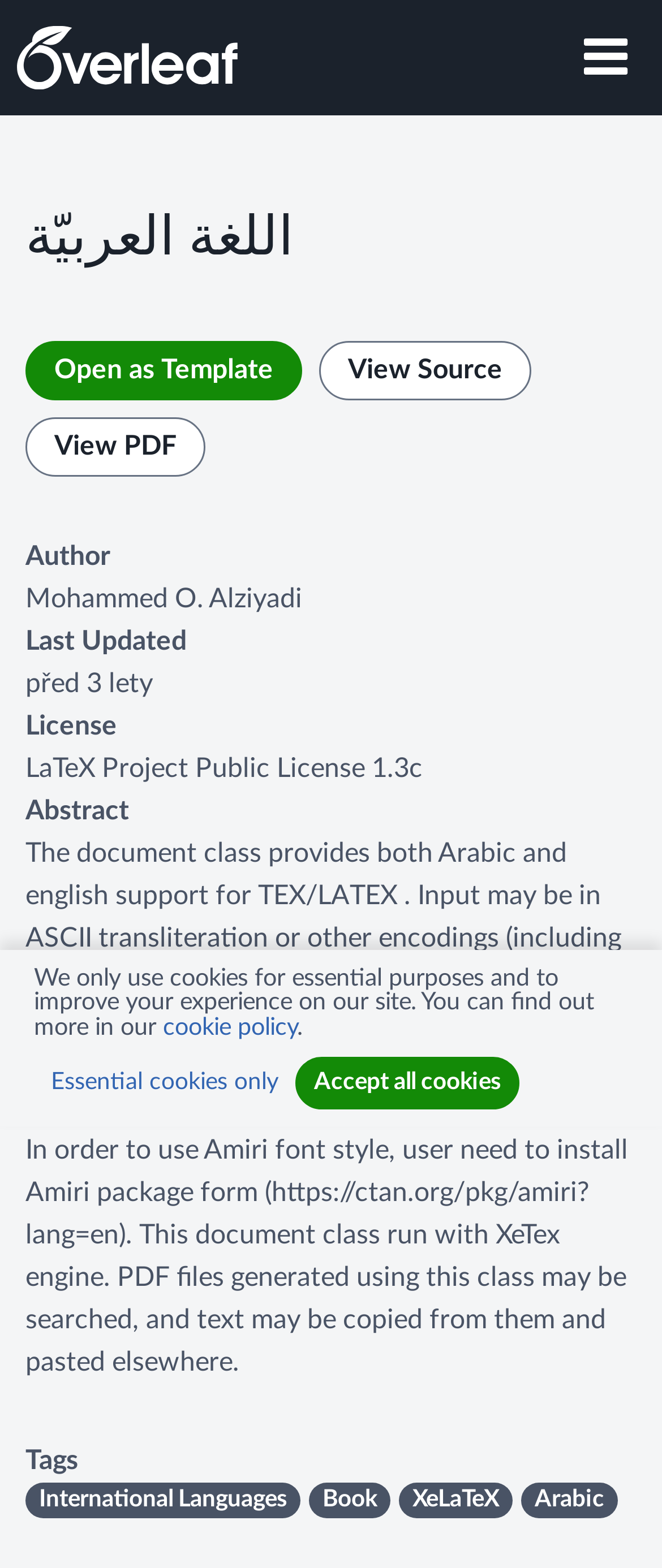Find and specify the bounding box coordinates that correspond to the clickable region for the instruction: "register for an account".

None